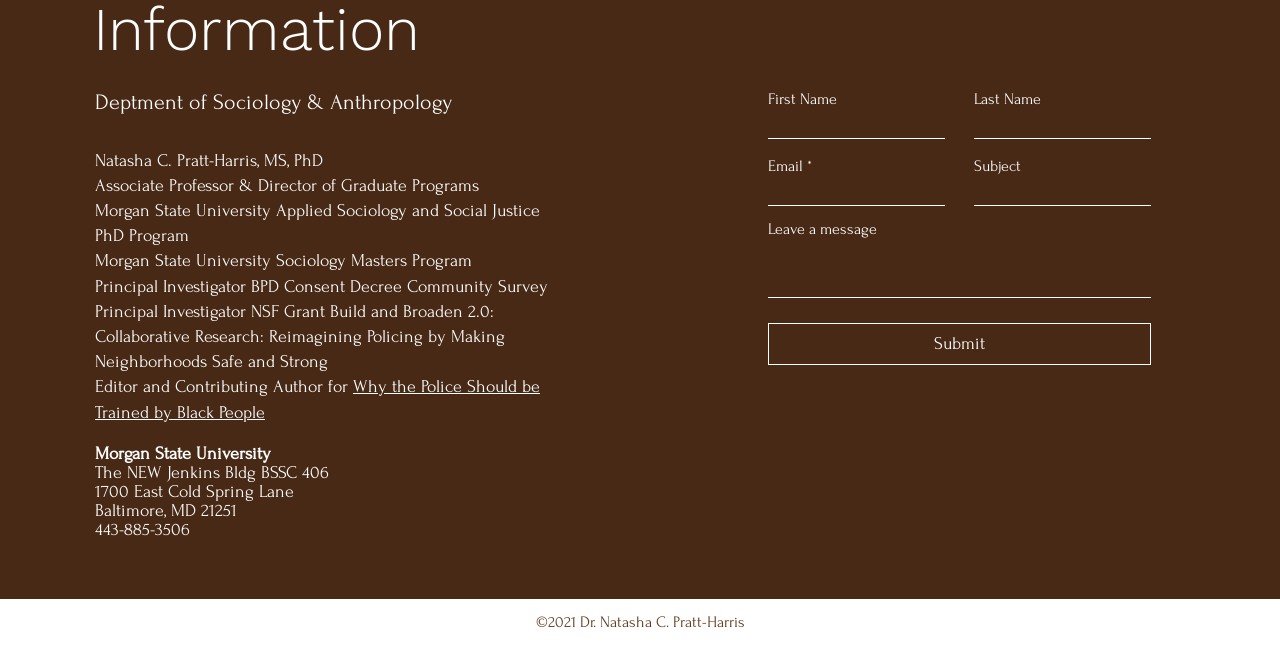Determine the bounding box coordinates for the region that must be clicked to execute the following instruction: "Enter your first name".

[0.6, 0.165, 0.738, 0.215]